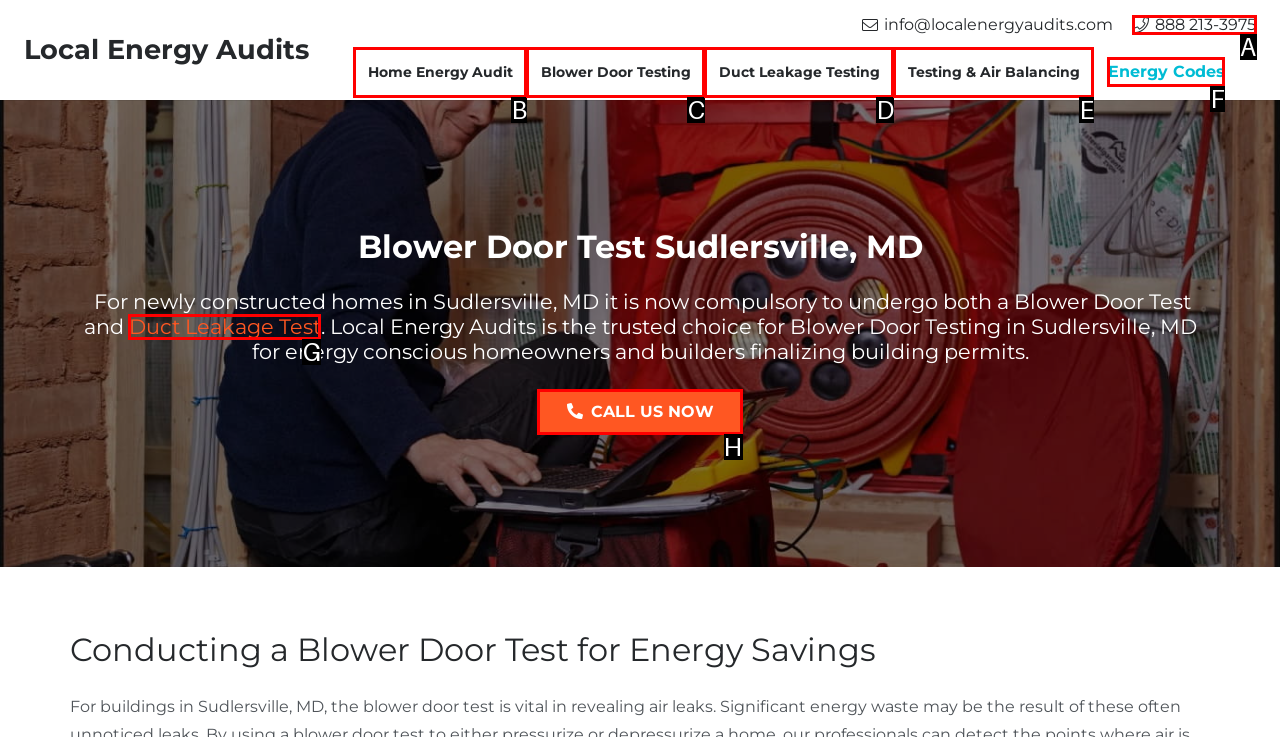Based on the provided element description: Energy Codes, identify the best matching HTML element. Respond with the corresponding letter from the options shown.

F